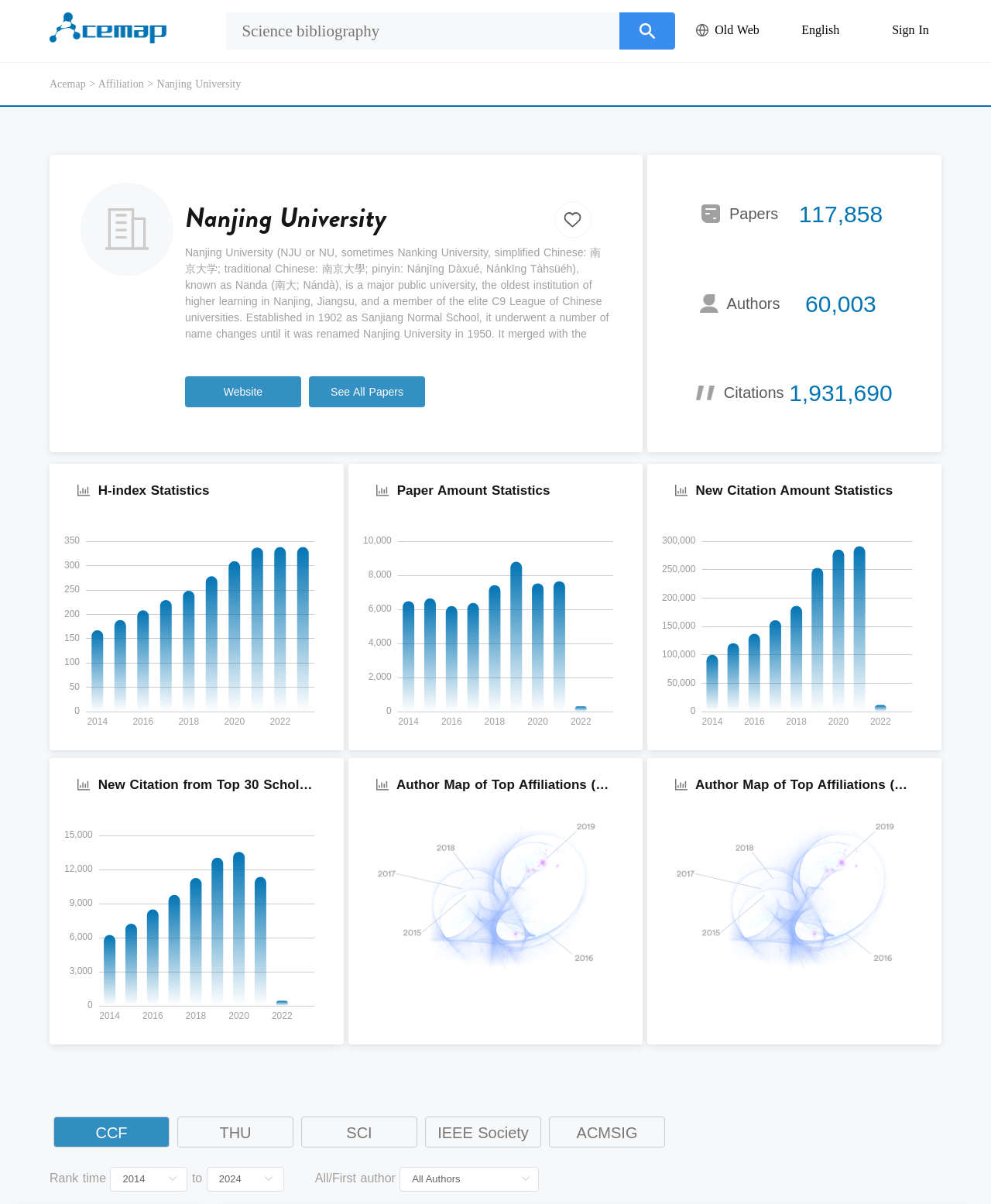Pinpoint the bounding box coordinates of the clickable area necessary to execute the following instruction: "See all papers". The coordinates should be given as four float numbers between 0 and 1, namely [left, top, right, bottom].

[0.312, 0.313, 0.429, 0.338]